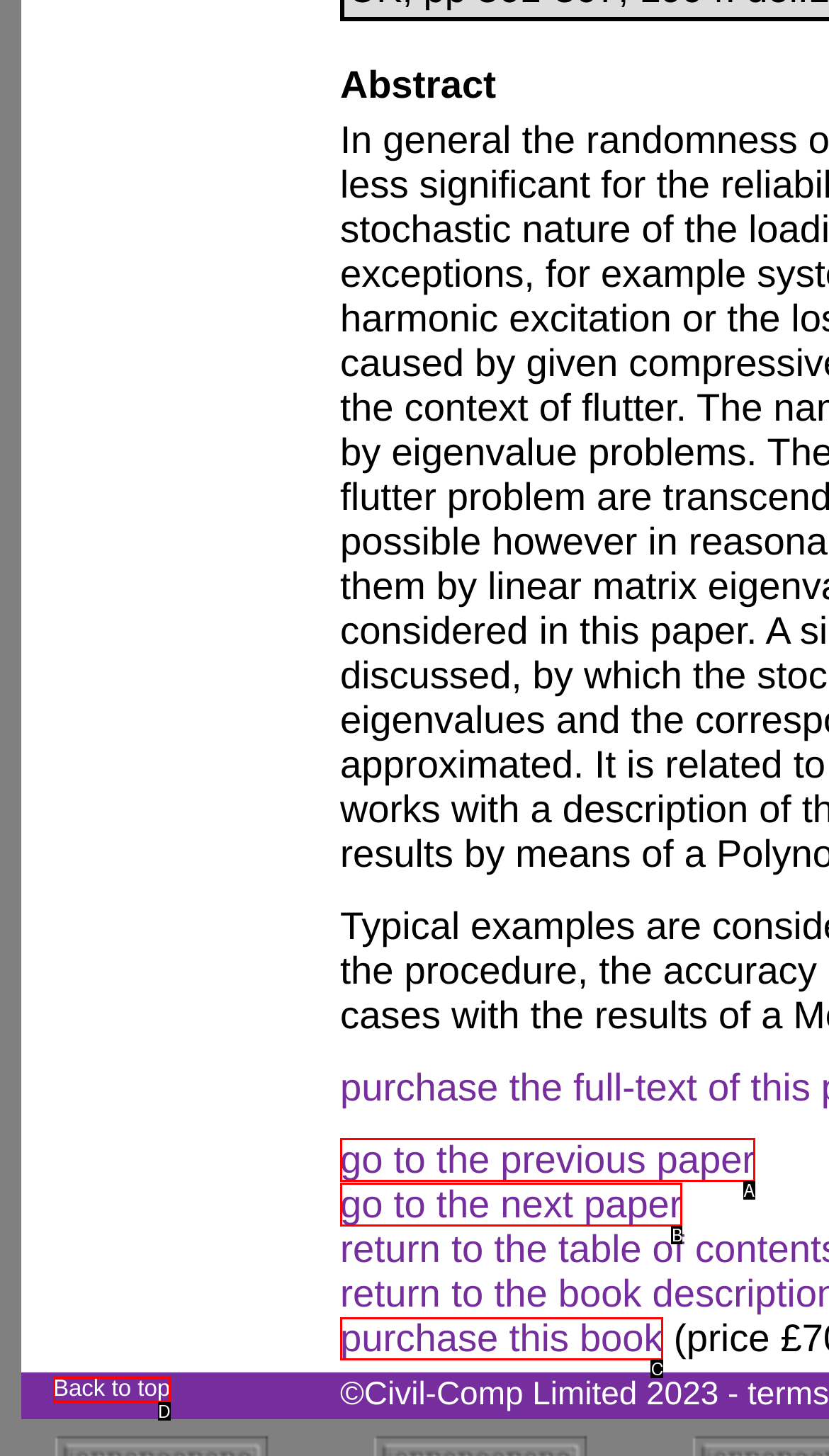Match the following description to the correct HTML element: go to the next paper Indicate your choice by providing the letter.

B